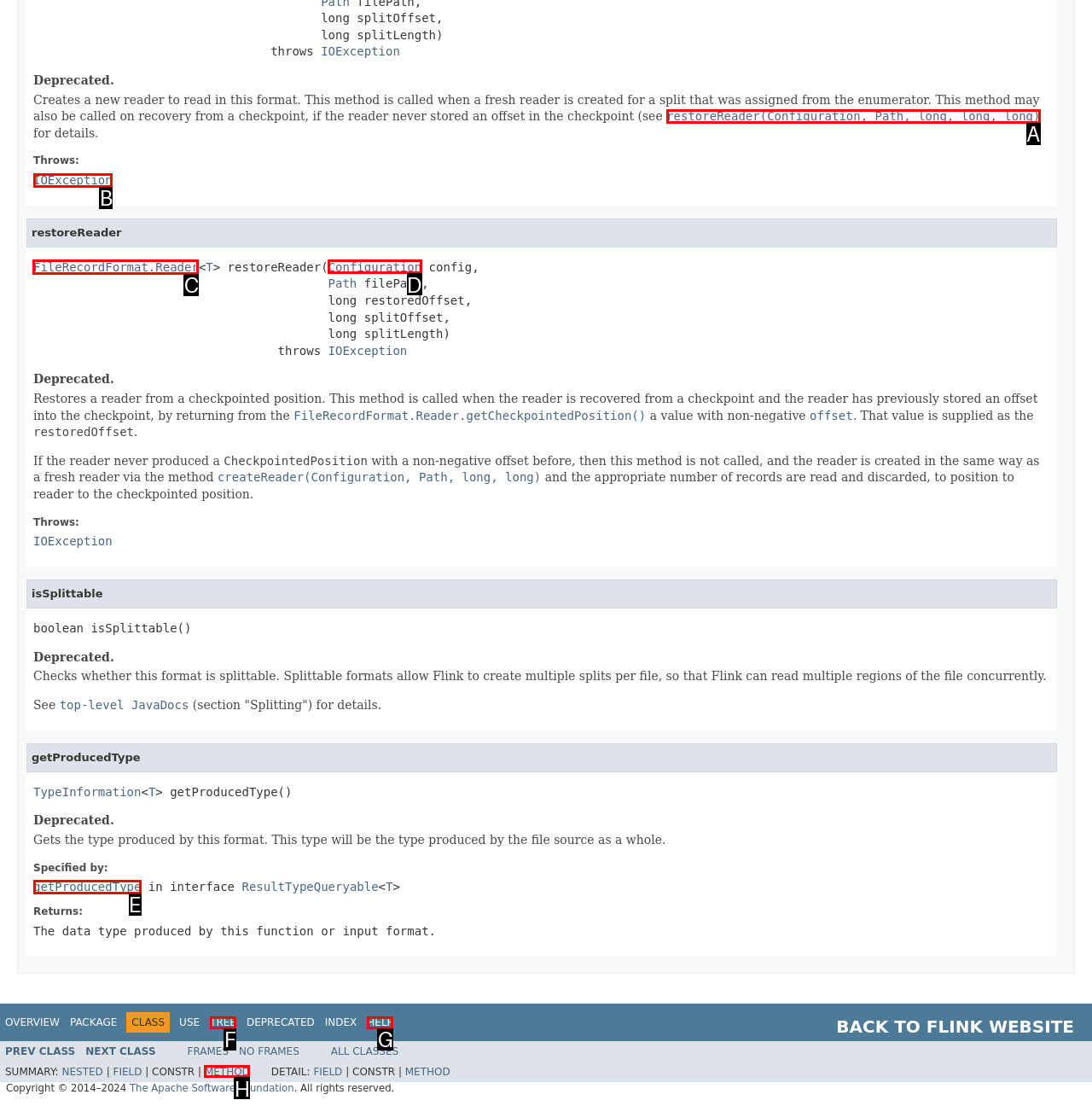Determine which HTML element should be clicked for this task: View FileRecordFormat.Reader
Provide the option's letter from the available choices.

C